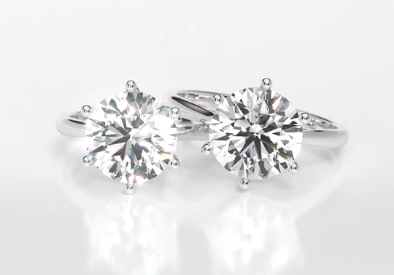Can you give a comprehensive explanation to the question given the content of the image?
What is the color of the background?

The caption states that the rings are elegantly positioned against a clean, white background, which provides a neutral and contrasting backdrop to showcase the beauty of the jewelry.